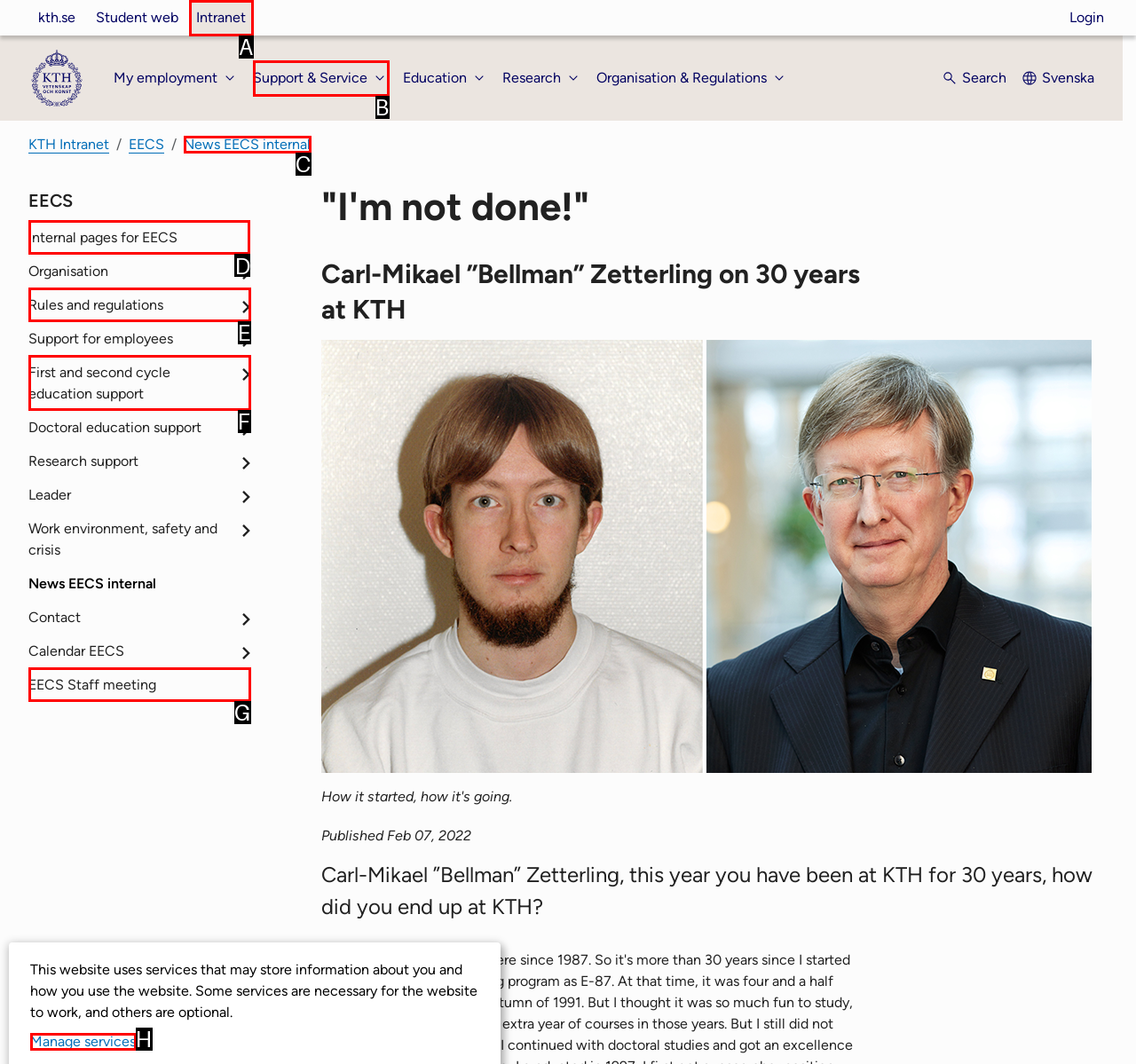Which lettered option should I select to achieve the task: View EECS internal pages according to the highlighted elements in the screenshot?

D